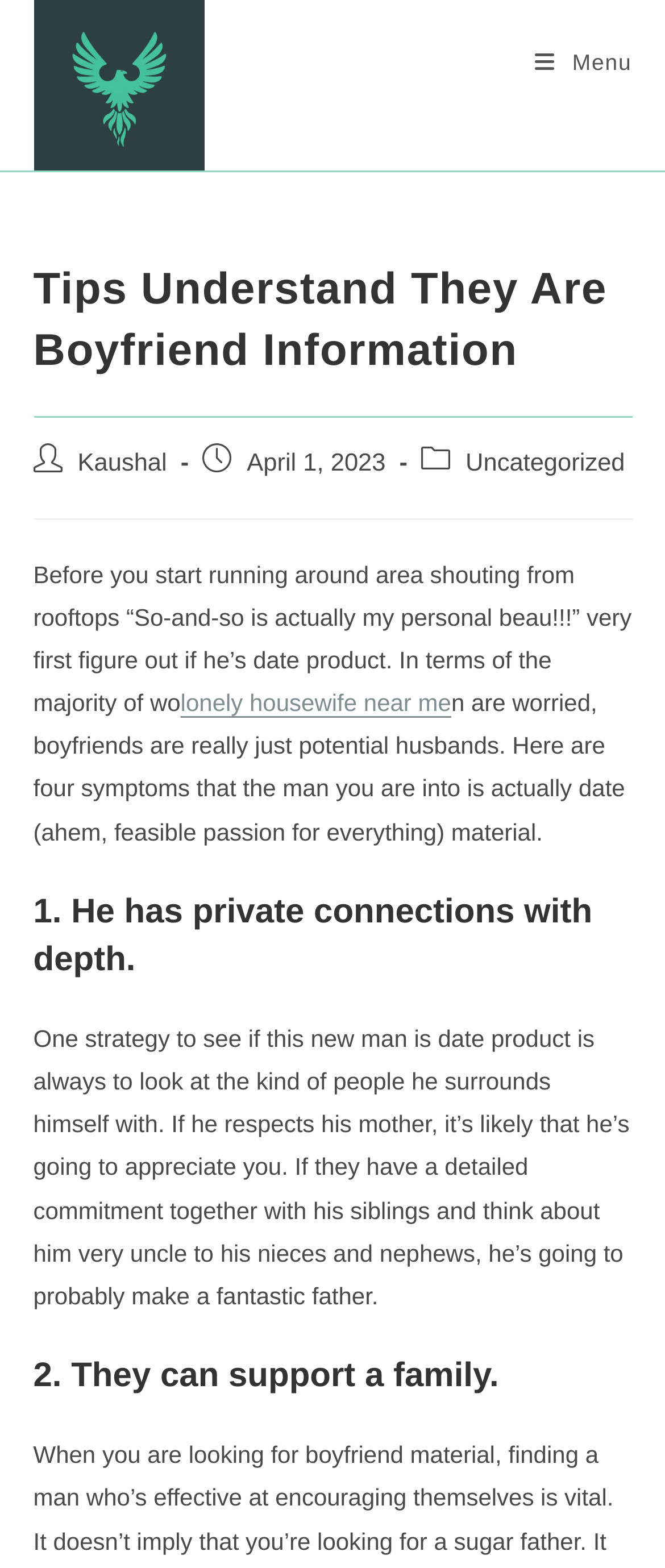Based on the visual content of the image, answer the question thoroughly: What is the second symptom of a man being date material?

The answer can be found by looking at the heading element with the text '2. They can support a family.' which is located below the first symptom in the article section of the webpage.